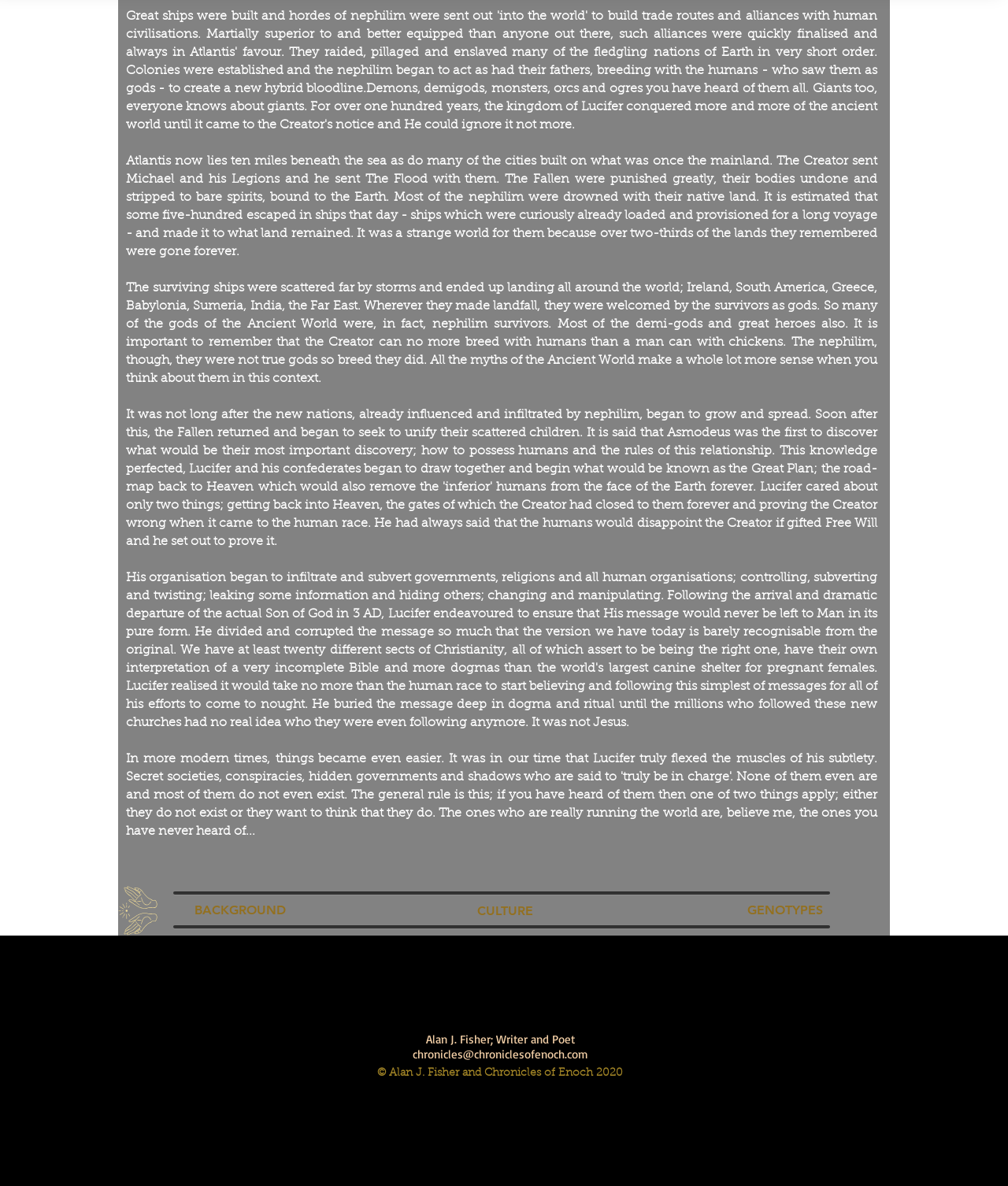Please locate the bounding box coordinates of the element's region that needs to be clicked to follow the instruction: "Click on the SEBI’S NEW DIRECTIVE: AUDITORS MUST CERTIFY USE OF PRE-IPO FUNDS link". The bounding box coordinates should be provided as four float numbers between 0 and 1, i.e., [left, top, right, bottom].

None